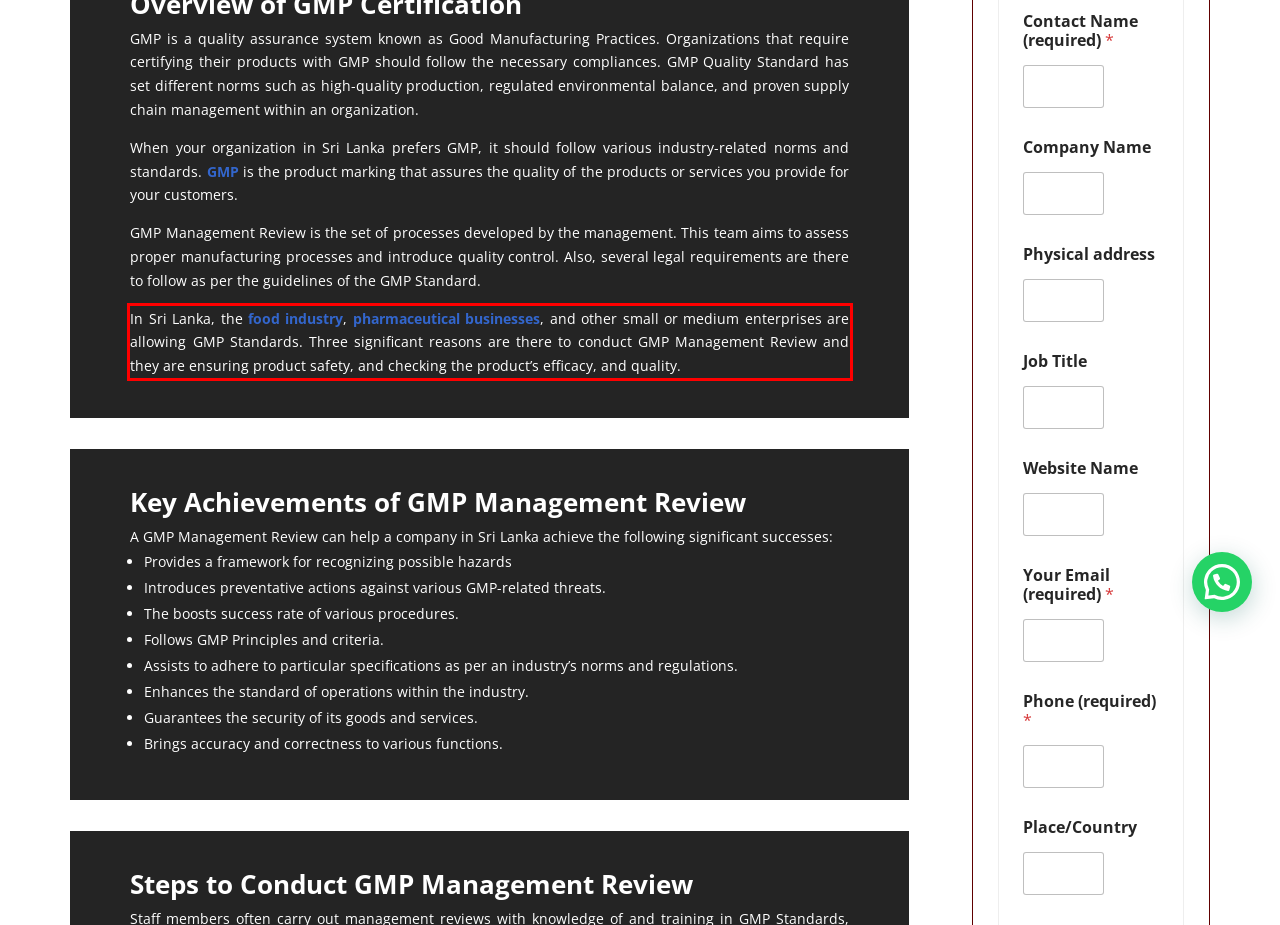You are provided with a screenshot of a webpage featuring a red rectangle bounding box. Extract the text content within this red bounding box using OCR.

In Sri Lanka, the food industry, pharmaceutical businesses, and other small or medium enterprises are allowing GMP Standards. Three significant reasons are there to conduct GMP Management Review and they are ensuring product safety, and checking the product’s efficacy, and quality.